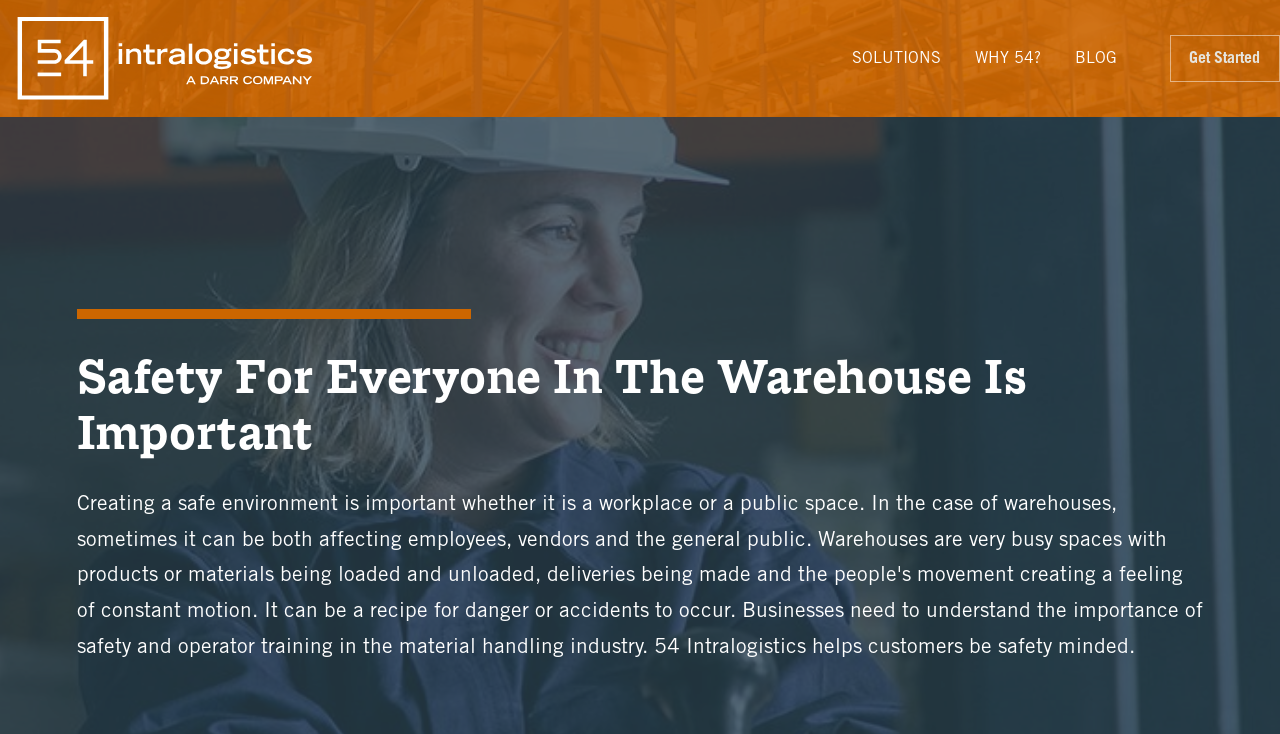Please answer the following question using a single word or phrase: 
How many main navigation links are there?

3